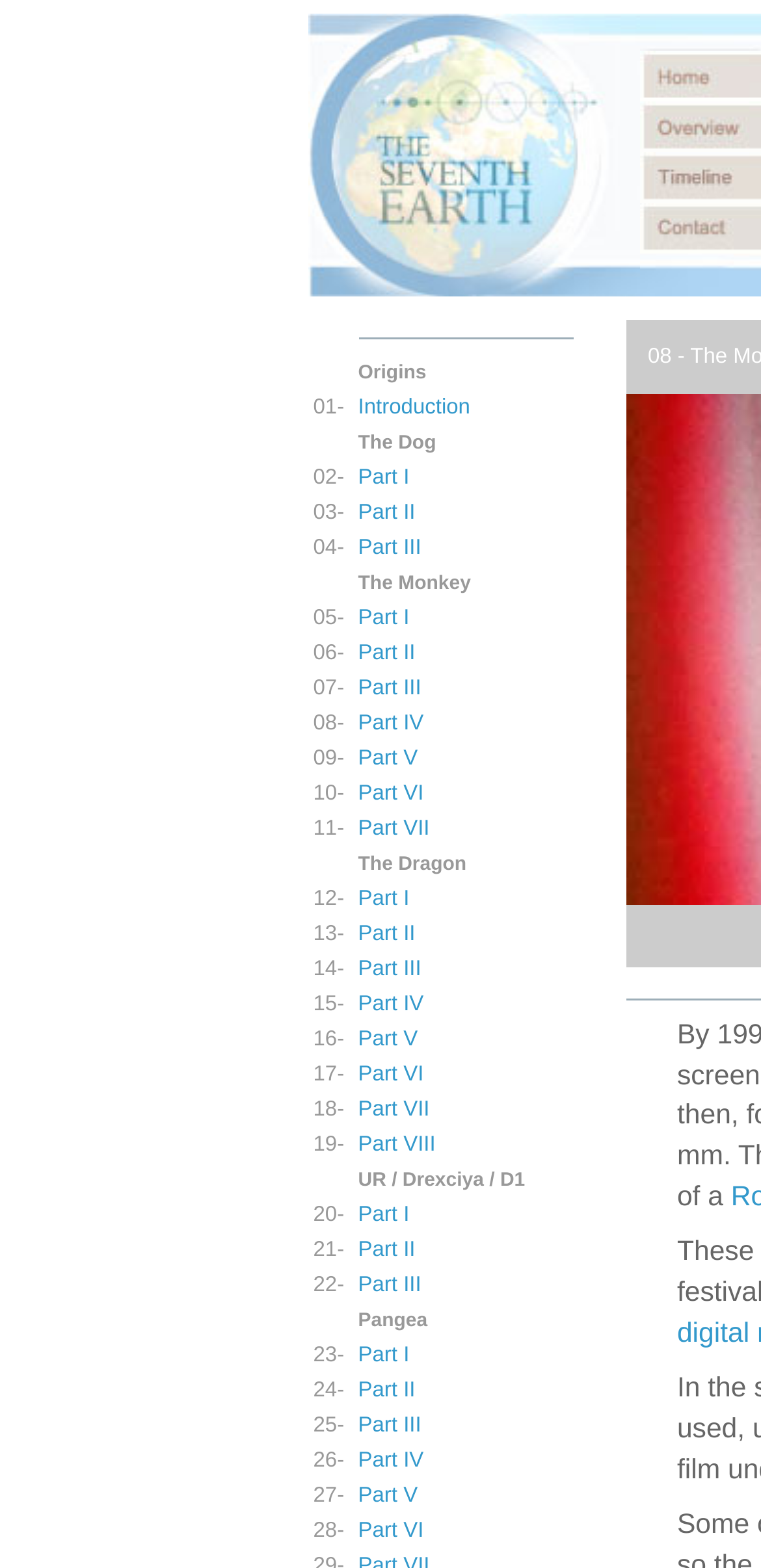Given the element description, predict the bounding box coordinates in the format (top-left x, top-left y, bottom-right x, bottom-right y). Make sure all values are between 0 and 1. Here is the element description: Introduction

[0.471, 0.252, 0.618, 0.267]